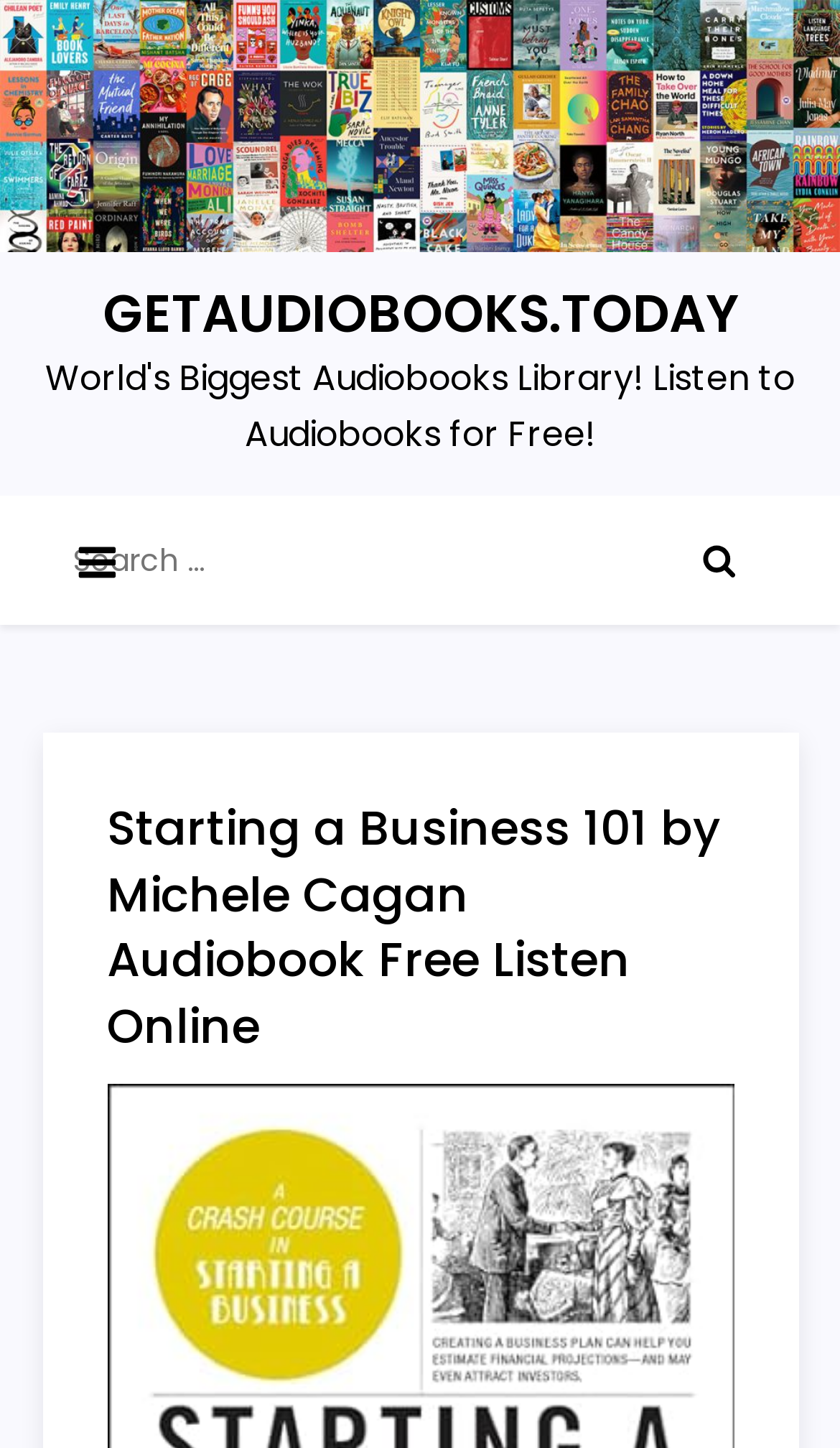Given the description "Menu", provide the bounding box coordinates of the corresponding UI element.

[0.05, 0.342, 0.178, 0.431]